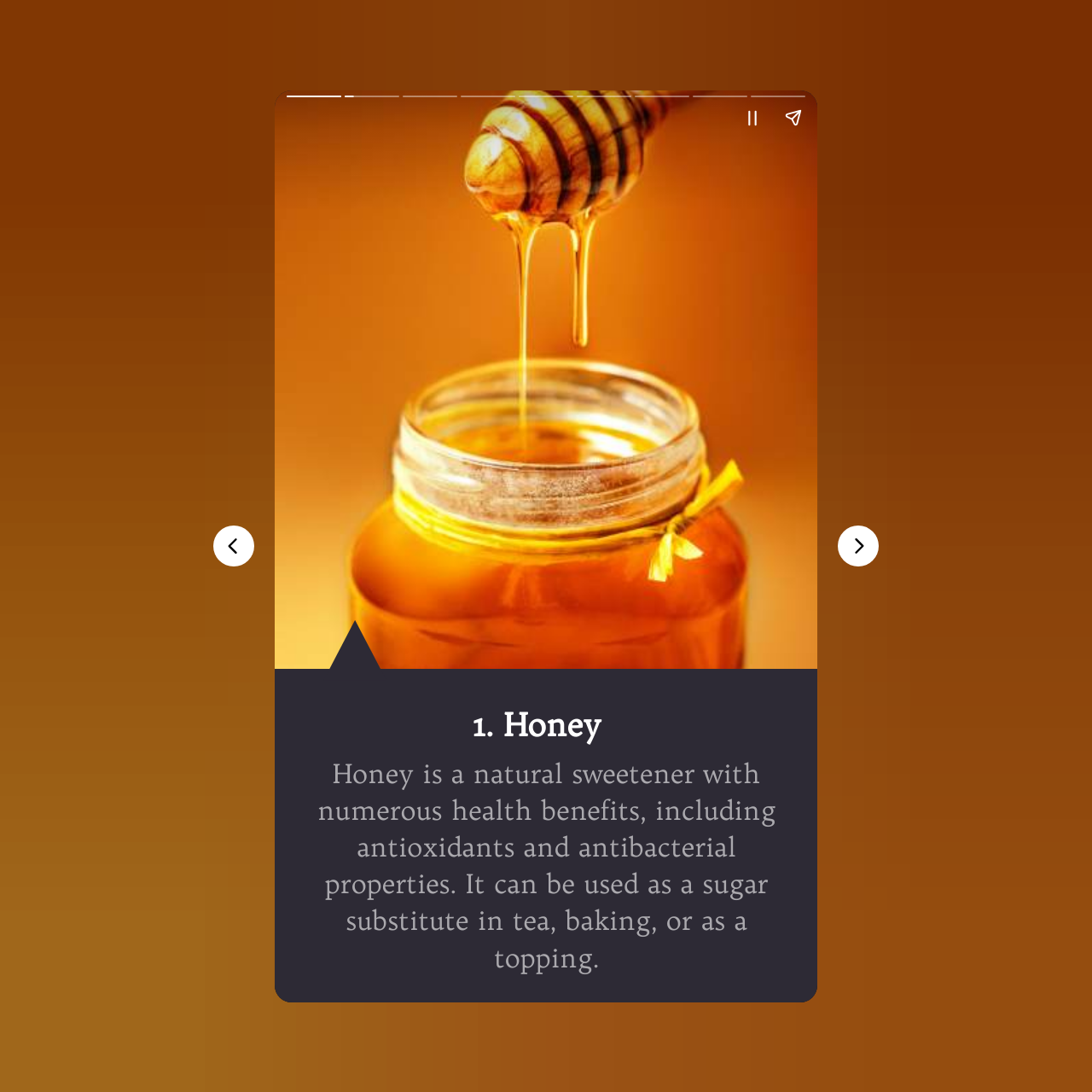Present a detailed account of what is displayed on the webpage.

The webpage is about discovering healthy alternatives to sugar, with a focus on natural substitutes that can promote a healthier lifestyle. 

At the top of the page, there is a heading that reads "1. Honey", which is the first of the 7 healthy alternatives to sugar. Below the heading, there is a block of text that describes the benefits of honey as a natural sweetener, including its antioxidants and antibacterial properties, and how it can be used as a sugar substitute in various ways.

On the top-left corner of the page, there is a canvas element that spans the entire width of the page. Below this canvas, there is a section that contains two buttons, "Pause story" and "Share story", which are positioned side by side. 

On the left side of the page, there is a "Previous page" button, while on the right side, there is a "Next page" button. These buttons are likely used for navigation.

At the top-right corner of the page, there is another section that contains no text or images, but serves as a complementary element to the rest of the page.